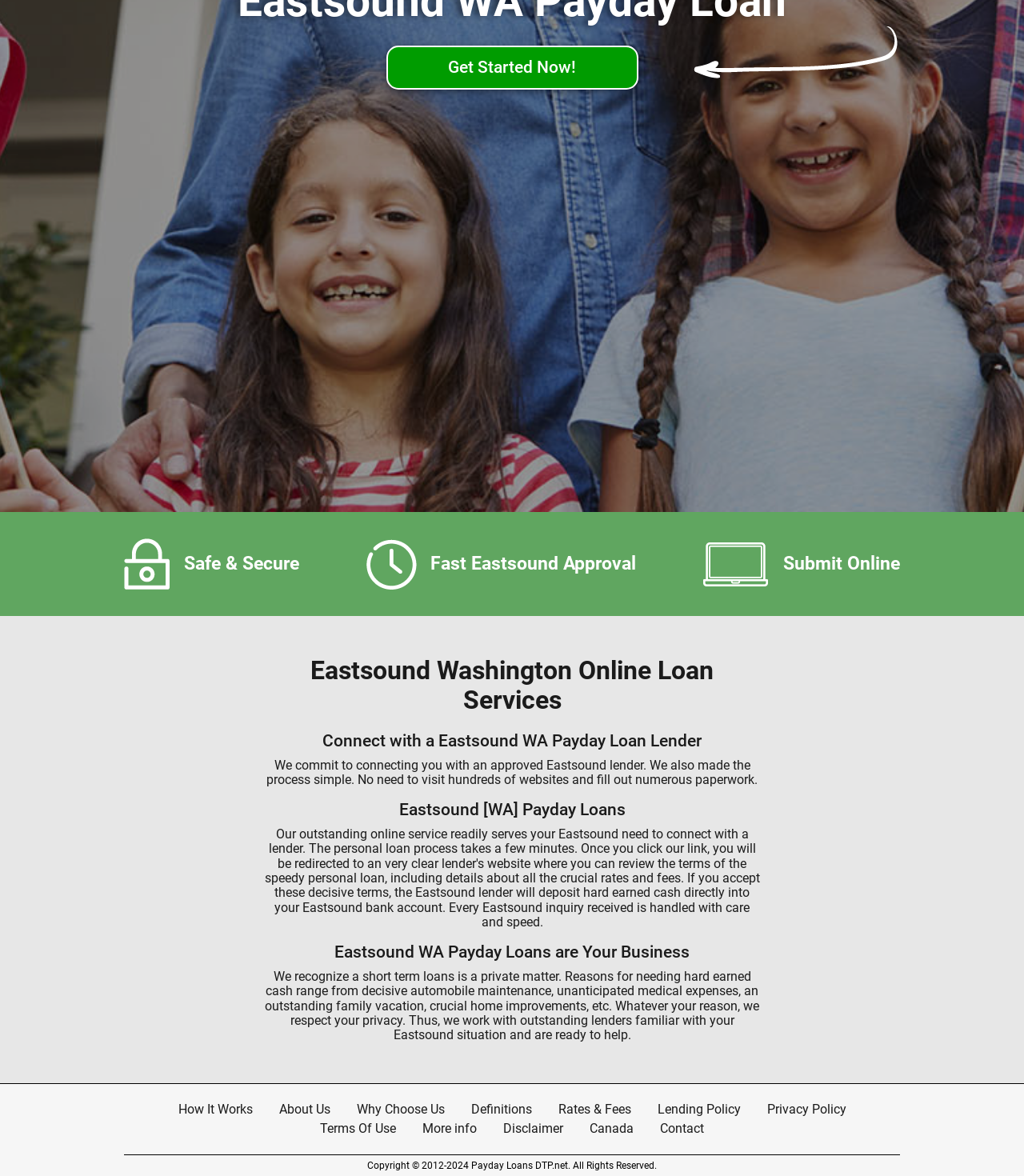Using the format (top-left x, top-left y, bottom-right x, bottom-right y), and given the element description, identify the bounding box coordinates within the screenshot: Definitions

[0.448, 0.935, 0.531, 0.951]